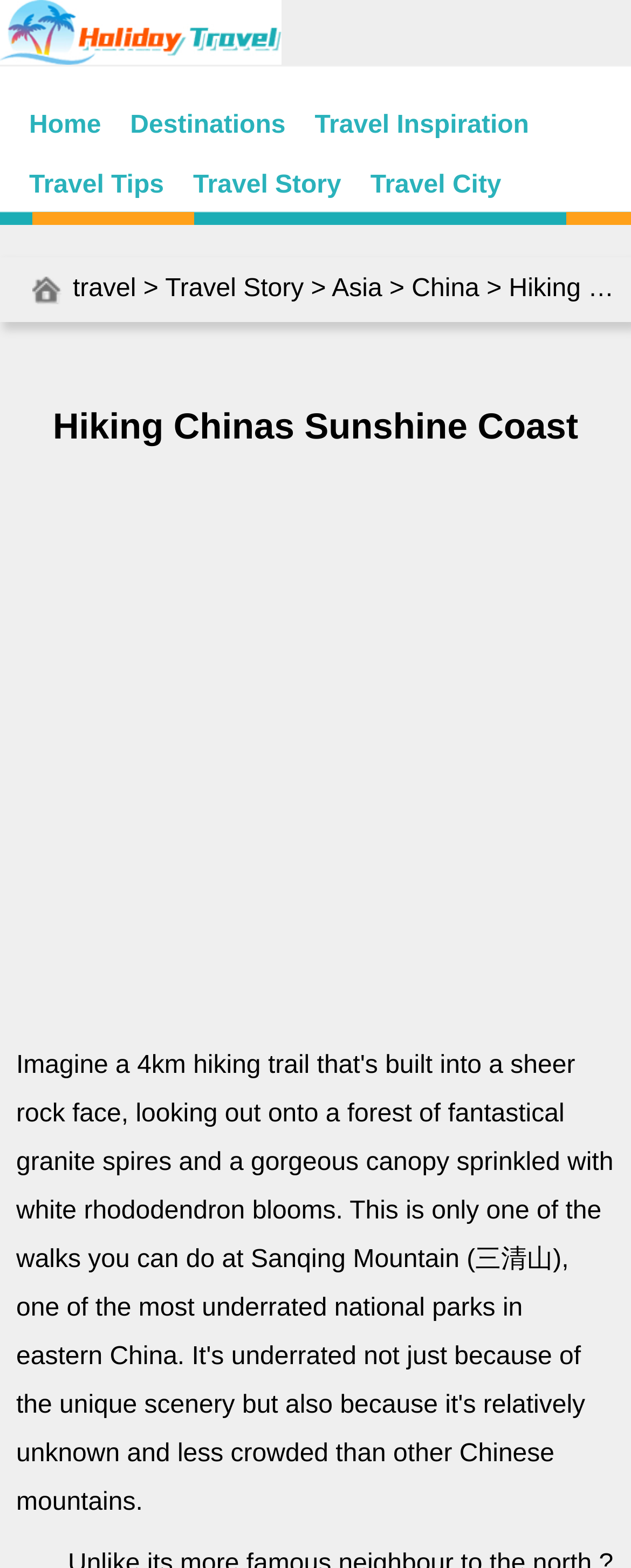What is the theme of the webpage?
Using the image, give a concise answer in the form of a single word or short phrase.

Hiking